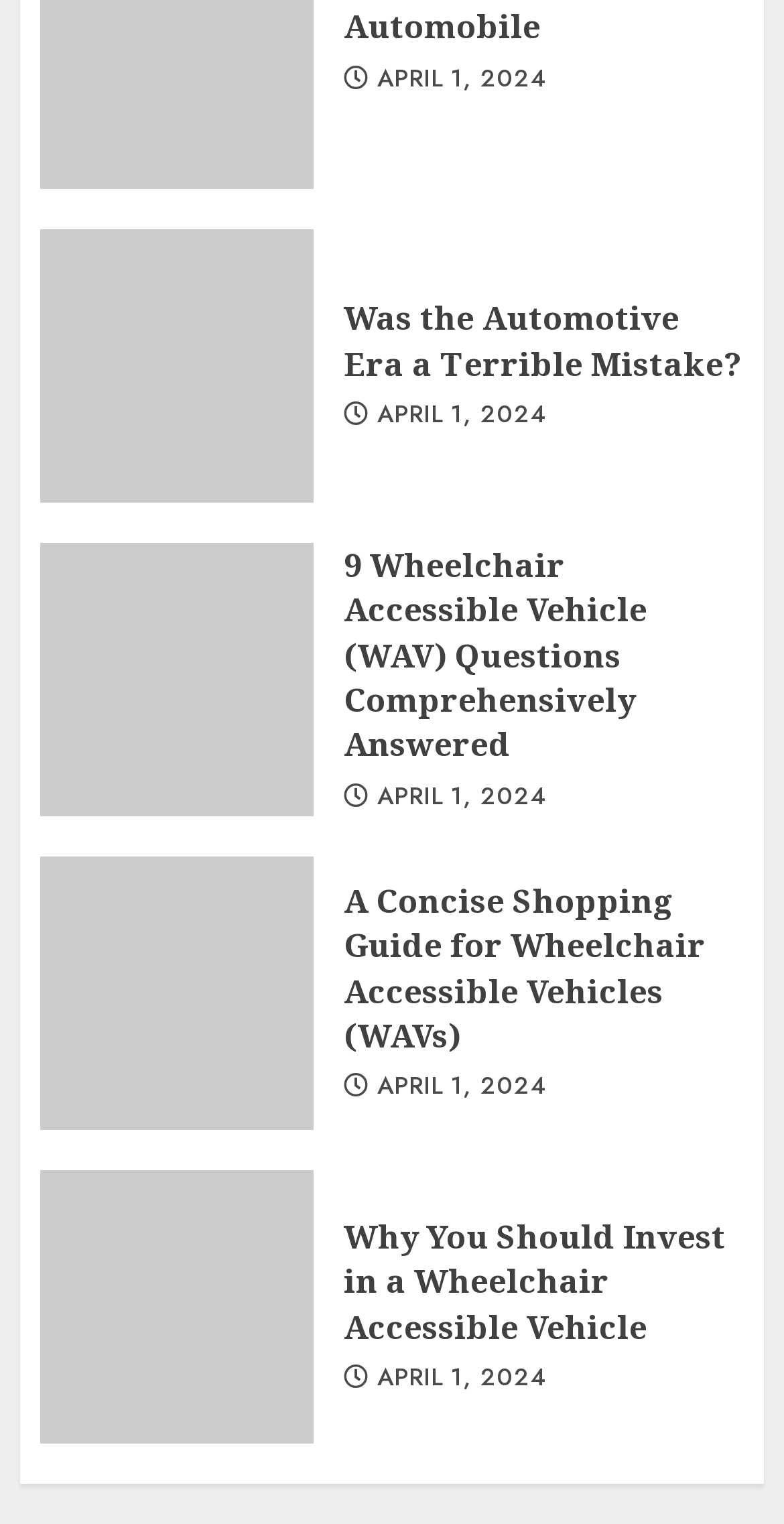Pinpoint the bounding box coordinates for the area that should be clicked to perform the following instruction: "Check the article about automobiles".

[0.438, 0.003, 0.69, 0.034]